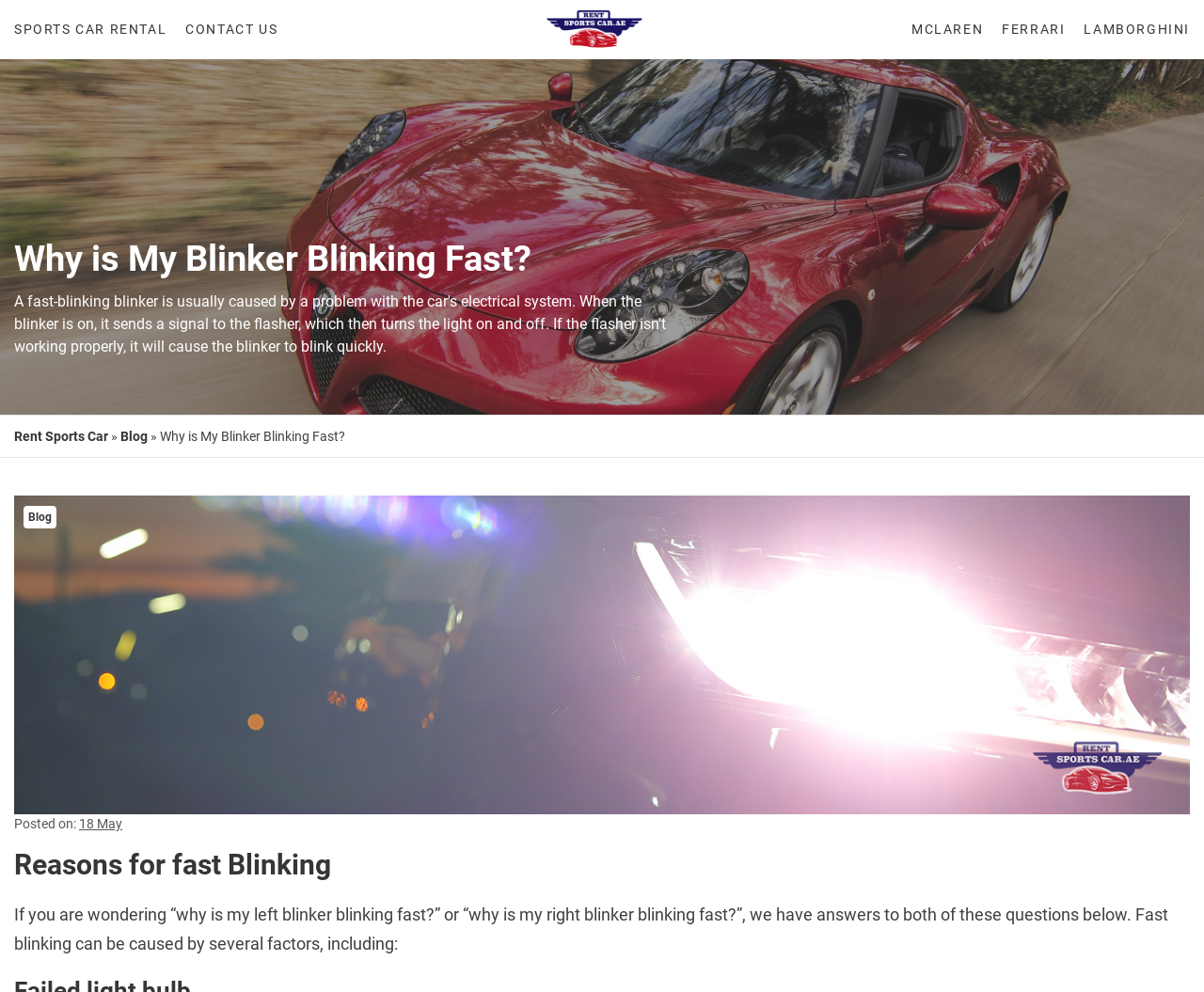Generate a thorough caption that explains the contents of the webpage.

The webpage is about explaining the reasons behind a fast-blinking blinker. At the top, there are several links to sports car rental services, including "SPORTS CAR RENTAL", "Rent Sports Car", "MCLAREN", "FERRARI", and "LAMBORGHINI", aligned horizontally across the page. 

Below these links, there is a main heading "Why is My Blinker Blinking Fast?" followed by a link to "Rent Sports Car" and an arrow symbol. Next to the arrow symbol, there is a link to "Blog". 

The main content of the webpage starts with a title "Why is My Blinker Blinking Fast?" and an image related to a blinker blinking fast. Below the title, there is a link to "Blog" and a posted date "18 May". 

The main article begins with a heading "Reasons for fast Blinking" and a paragraph of text explaining the possible causes of fast blinking, including several factors.